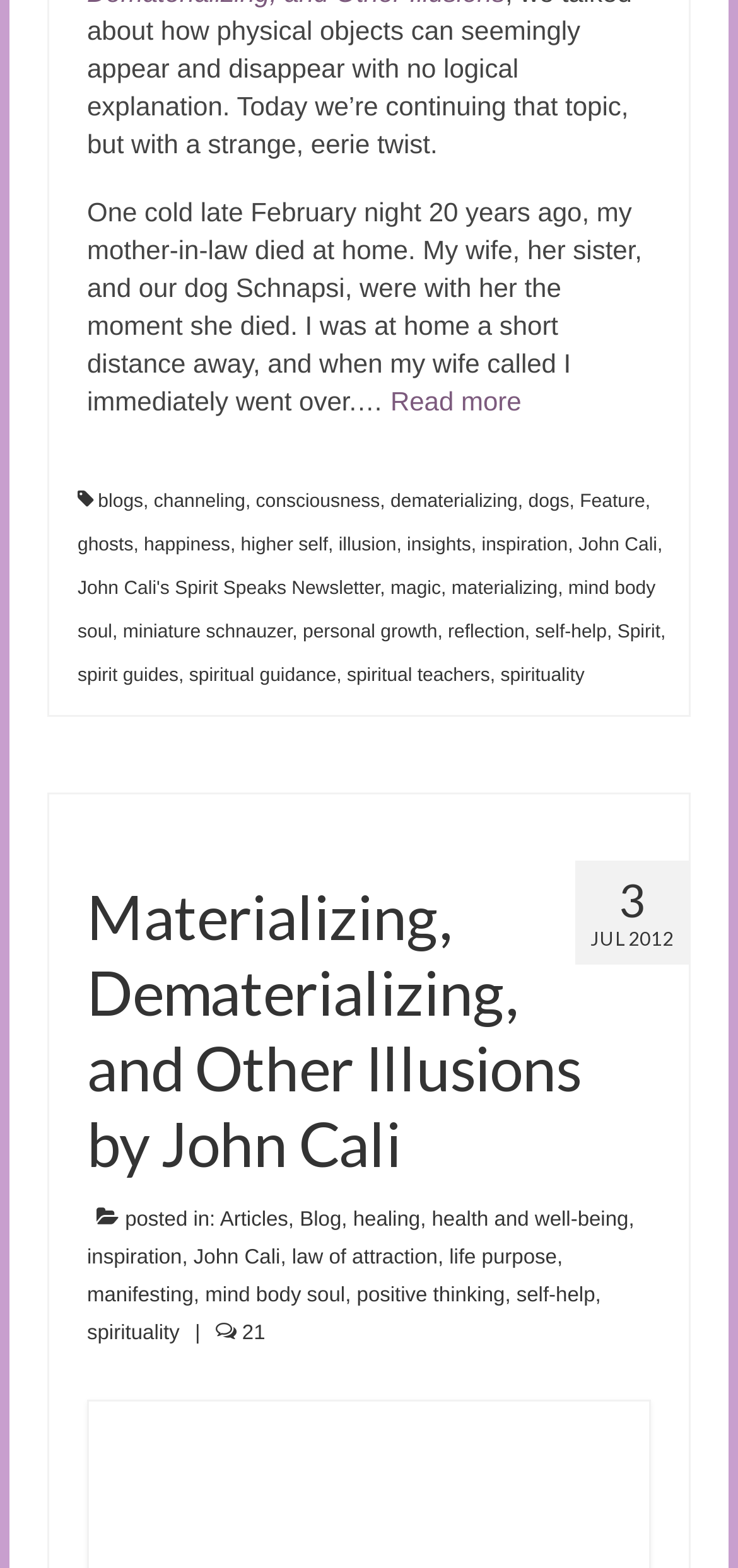Answer this question using a single word or a brief phrase:
What is the topic of the article?

Materializing, Dematerializing, and Other Illusions